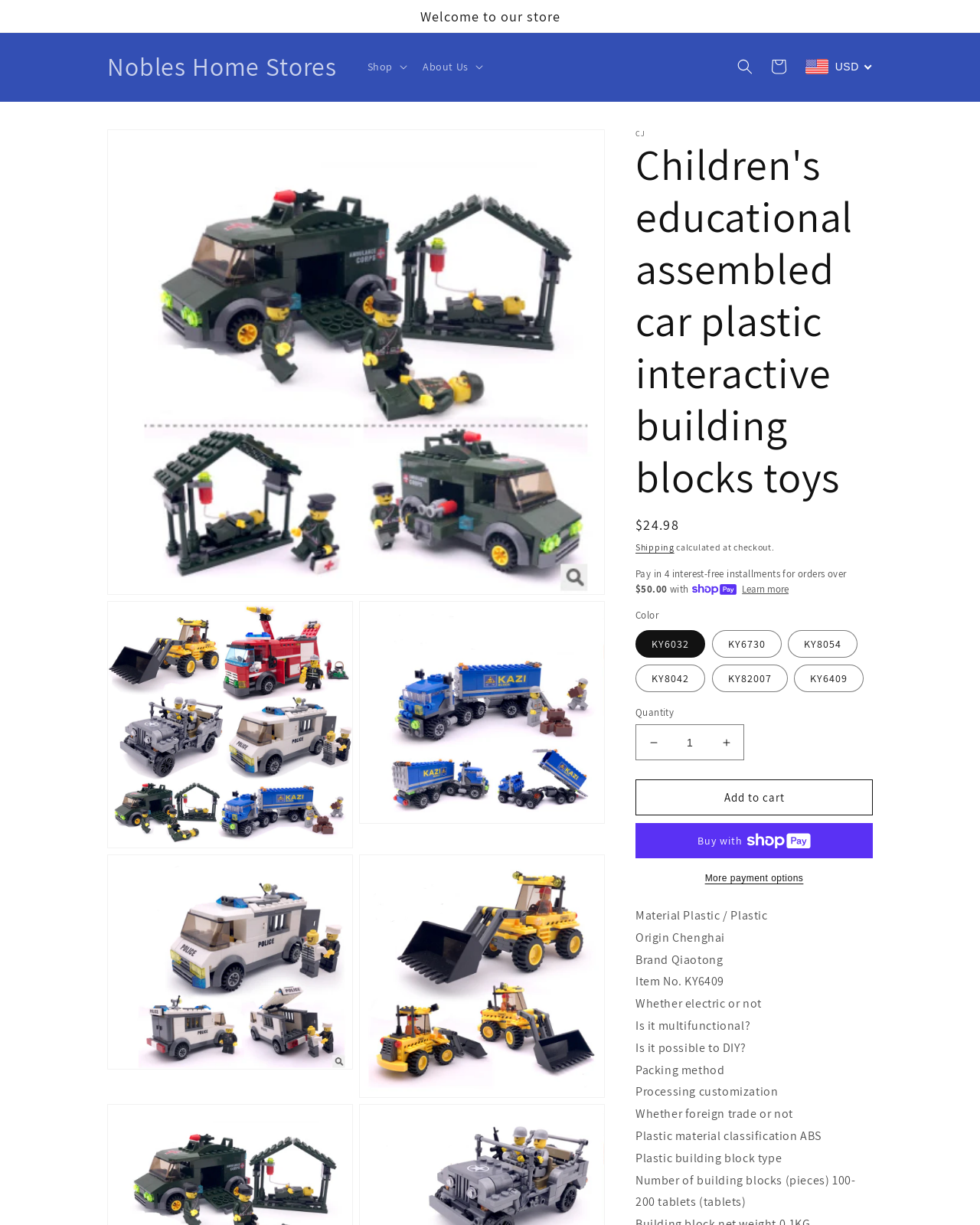Indicate the bounding box coordinates of the clickable region to achieve the following instruction: "Learn more about Shop Pay."

[0.757, 0.475, 0.805, 0.487]